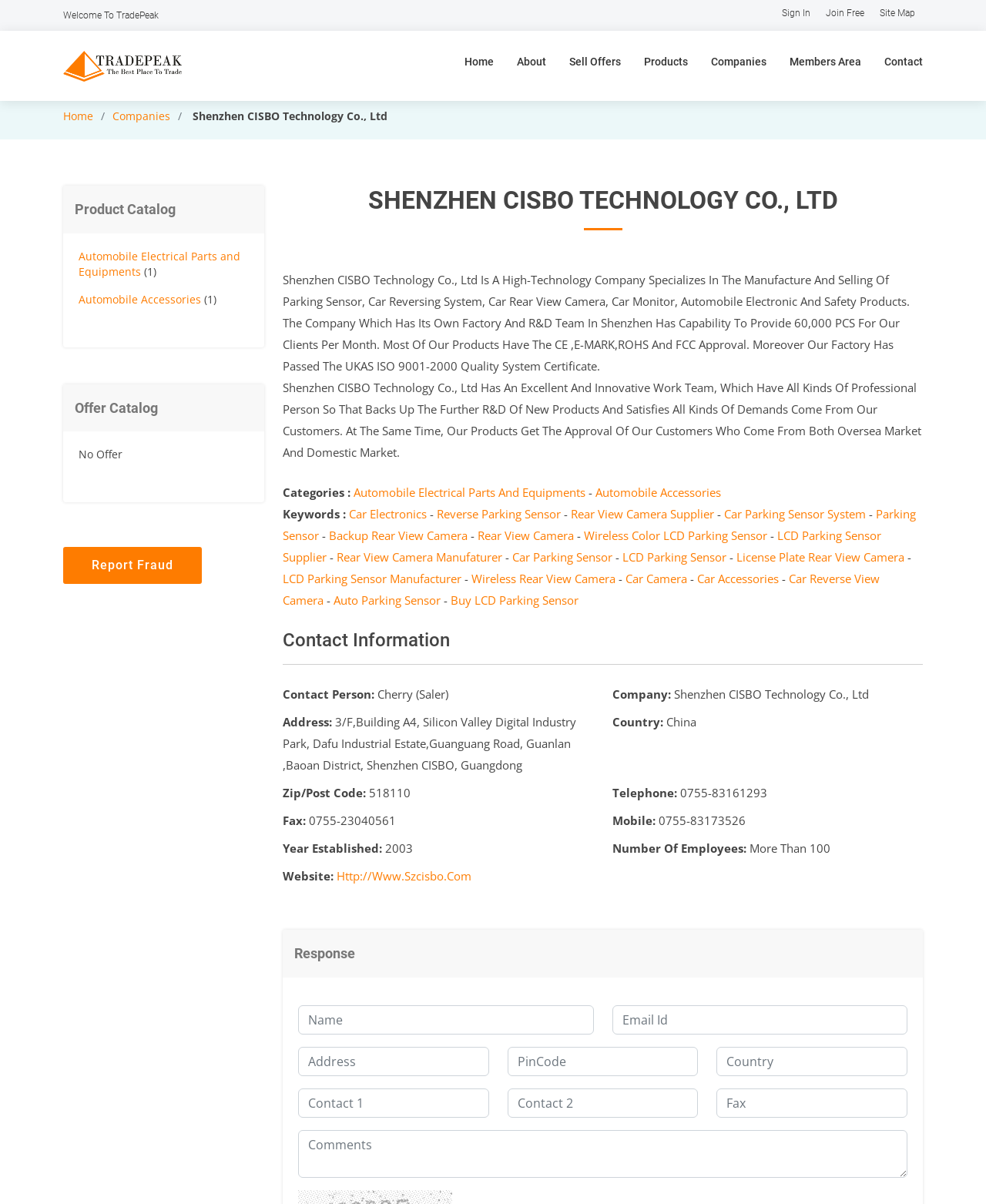Could you find the bounding box coordinates of the clickable area to complete this instruction: "Click on Sign In"?

[0.785, 0.0, 0.83, 0.022]